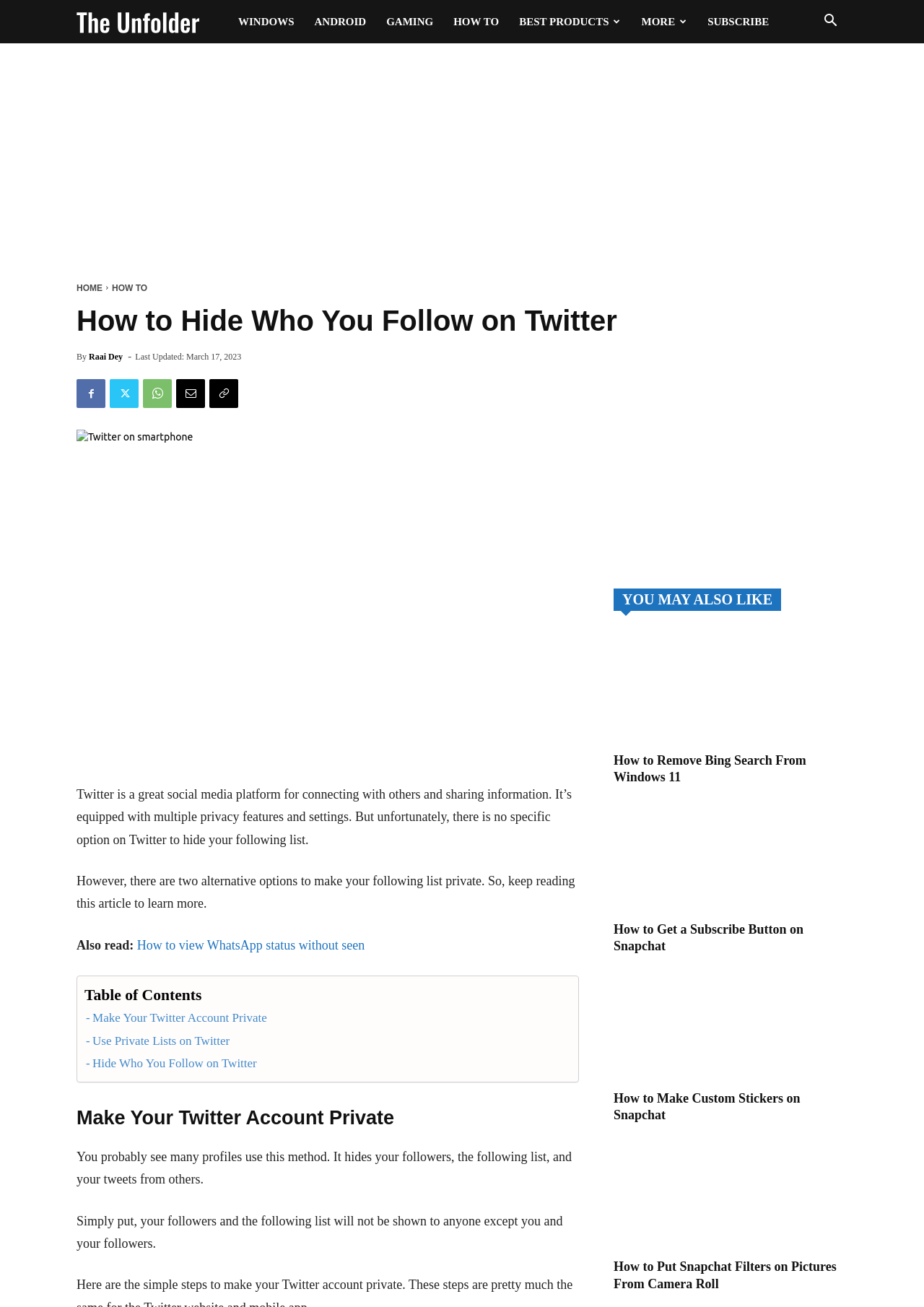Respond to the question below with a single word or phrase:
What is the alternative option to make the following list private on Twitter?

Use Private Lists on Twitter